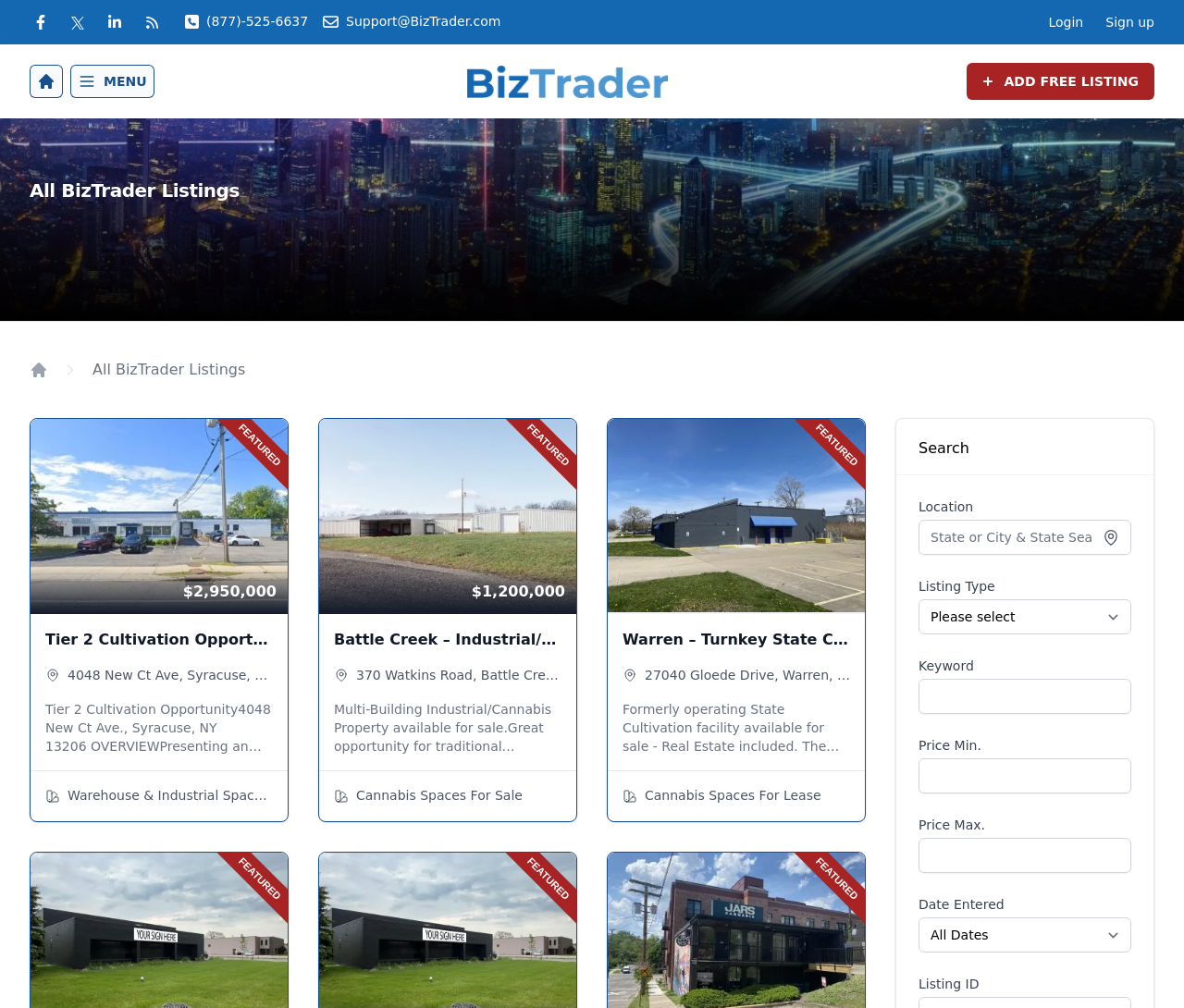Please identify the bounding box coordinates of the element I need to click to follow this instruction: "Click on the 'ADD FREE LISTING' button".

[0.816, 0.062, 0.975, 0.099]